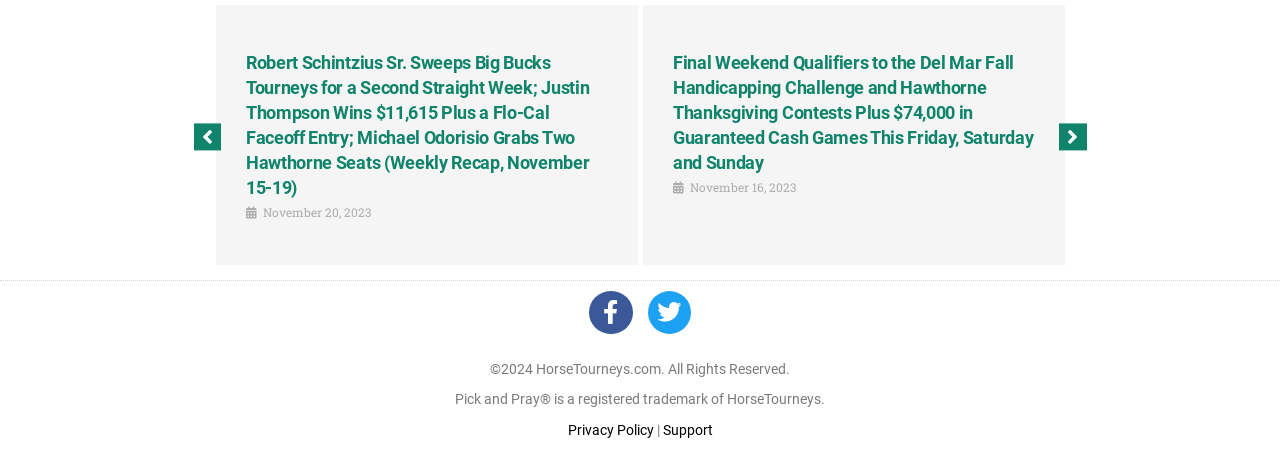Locate the bounding box coordinates of the element that should be clicked to execute the following instruction: "Share on Facebook".

[0.46, 0.639, 0.494, 0.733]